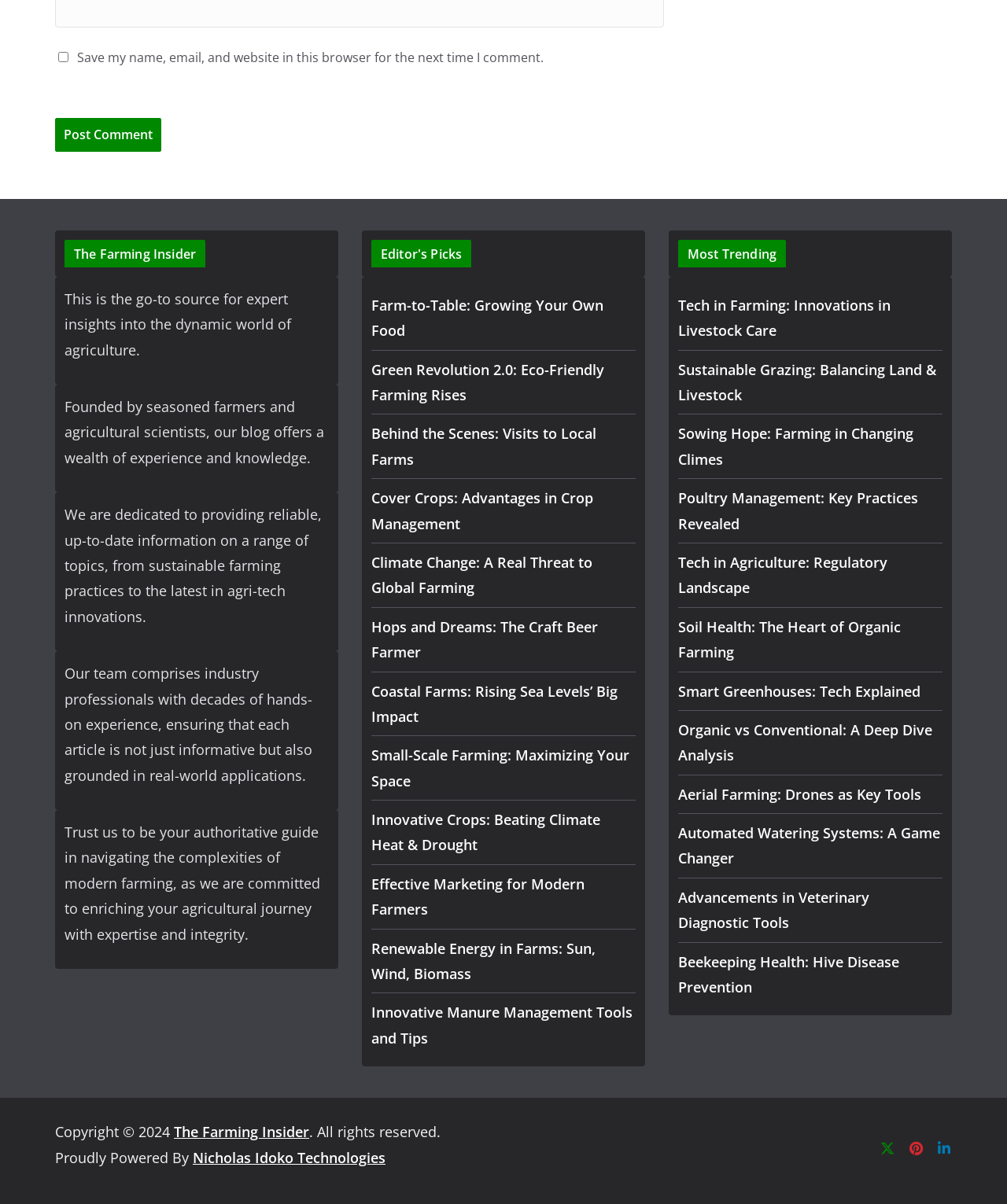Can you identify the bounding box coordinates of the clickable region needed to carry out this instruction: 'Follow on Twitter'? The coordinates should be four float numbers within the range of 0 to 1, stated as [left, top, right, bottom].

[0.873, 0.947, 0.889, 0.96]